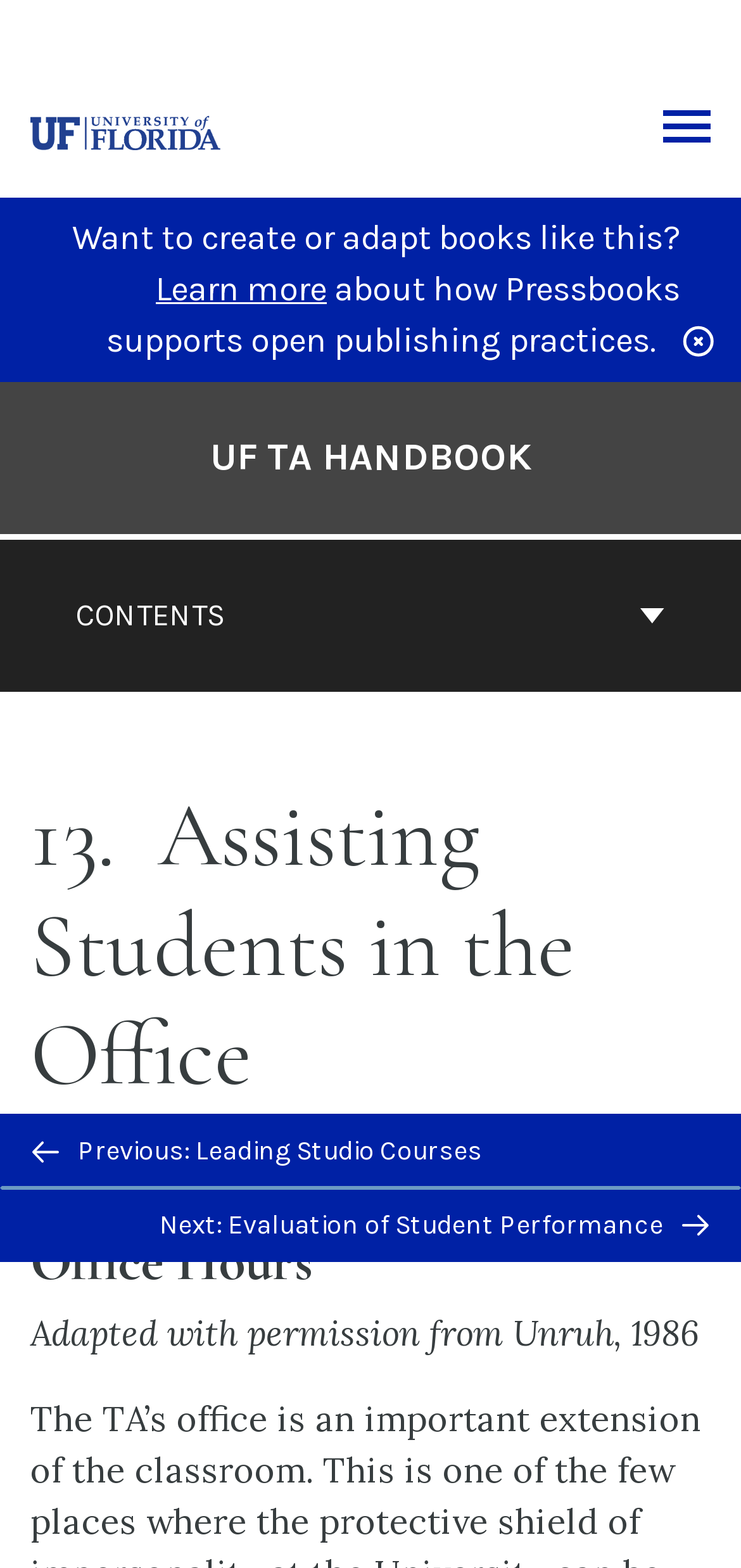Could you specify the bounding box coordinates for the clickable section to complete the following instruction: "Go to the cover page of UF TA Handbook"?

[0.283, 0.274, 0.717, 0.31]